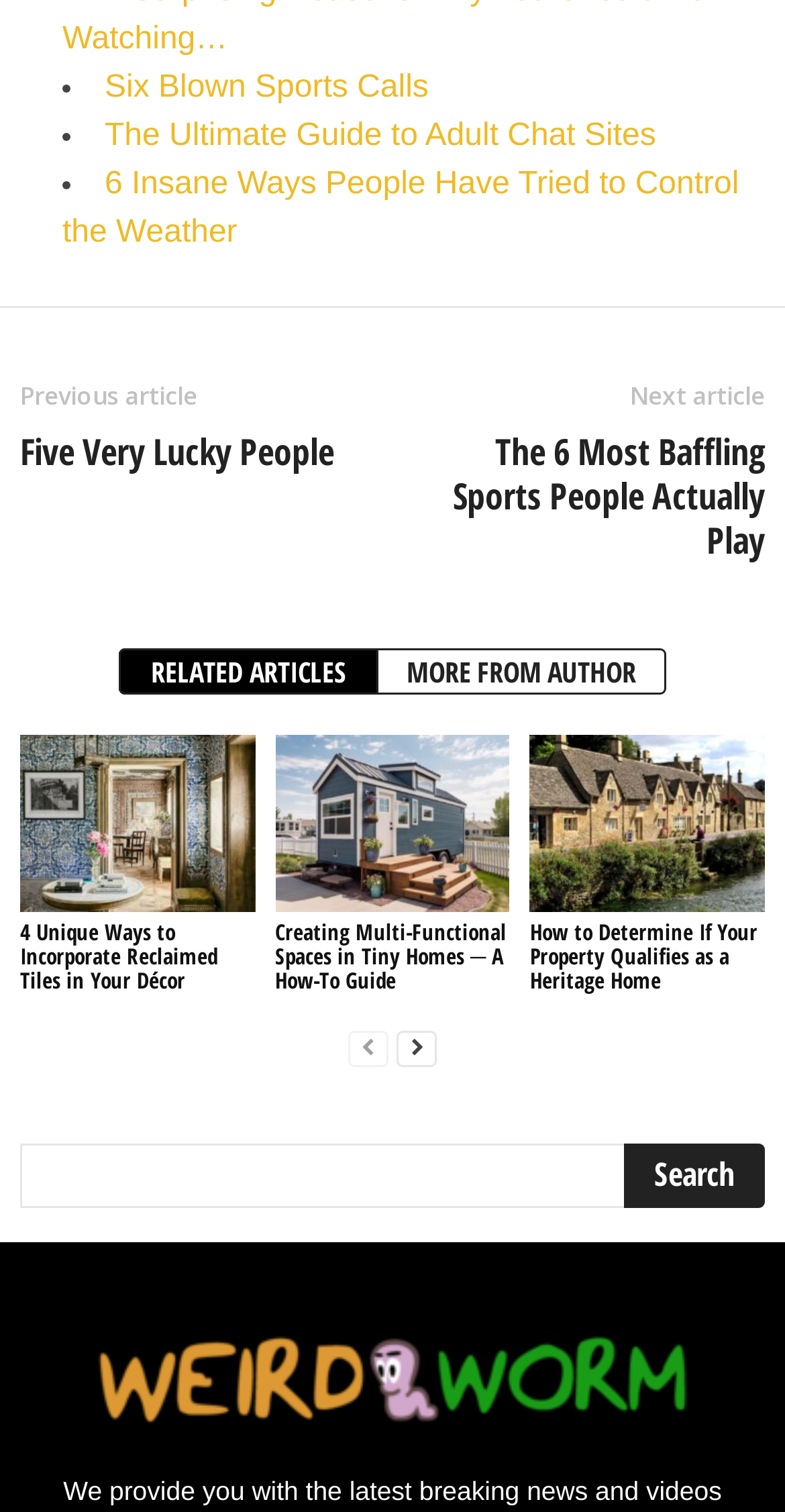Carefully examine the image and provide an in-depth answer to the question: What is the text on the button next to the search box?

The button next to the search box has the text 'Search' which is indicated by the button element with the text 'Search'.